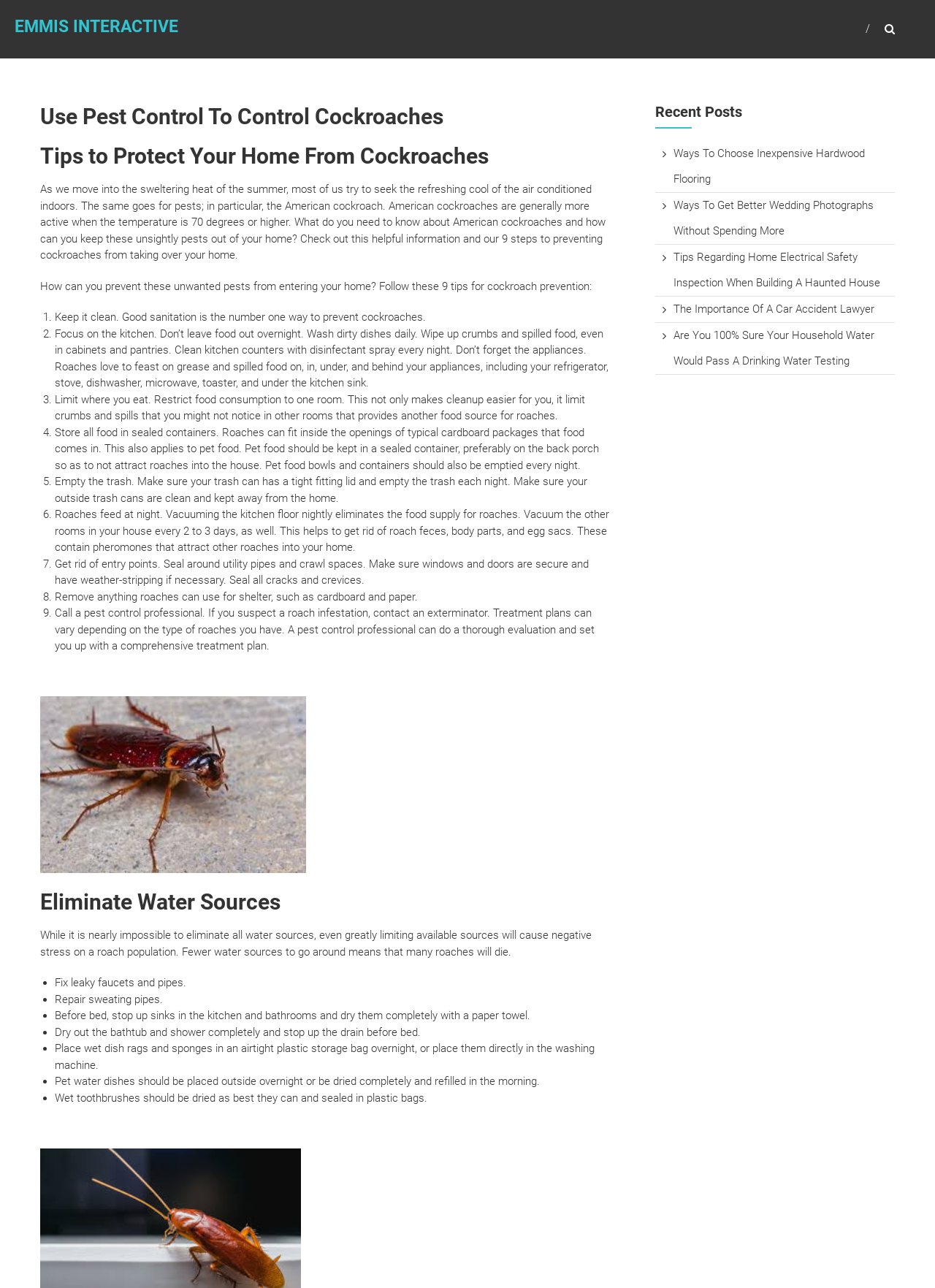Look at the image and answer the question in detail:
Why is it important to eliminate water sources?

The webpage explains that eliminating water sources will cause negative stress on a roach population, leading to the death of many roaches, which is an important step in preventing cockroach infestations.